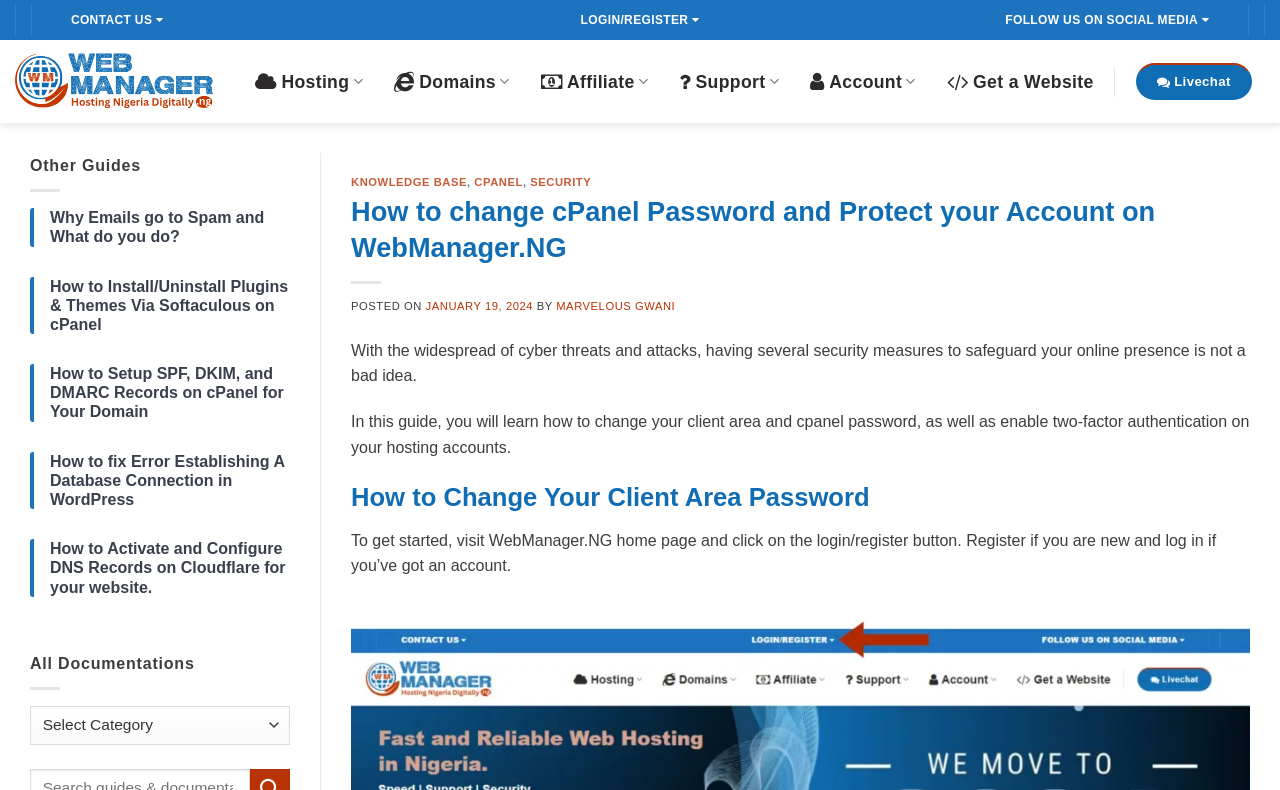Locate the UI element described by Marvelous Gwani in the provided webpage screenshot. Return the bounding box coordinates in the format (top-left x, top-left y, bottom-right x, bottom-right y), ensuring all values are between 0 and 1.

[0.435, 0.38, 0.528, 0.395]